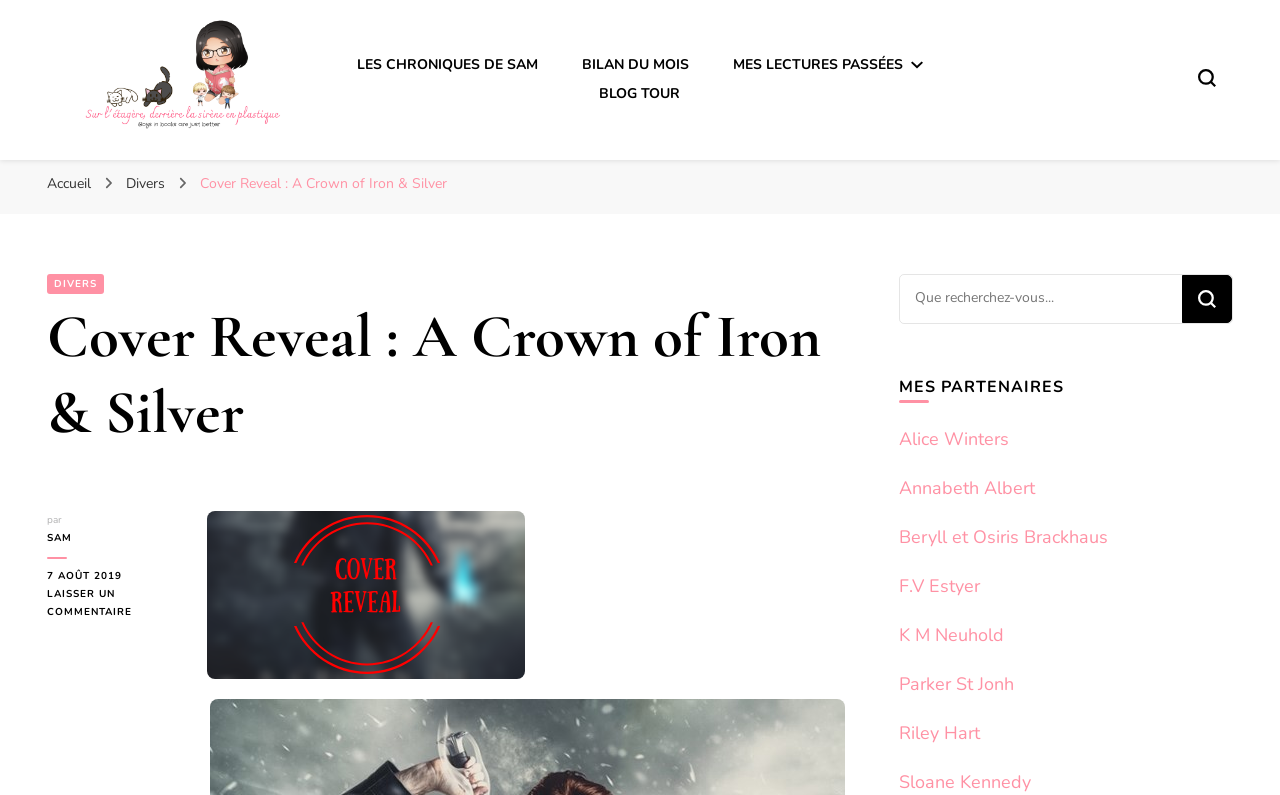Please identify the bounding box coordinates of the clickable region that I should interact with to perform the following instruction: "Click on the '2019' link". The coordinates should be expressed as four float numbers between 0 and 1, i.e., [left, top, right, bottom].

[0.557, 0.454, 0.721, 0.517]